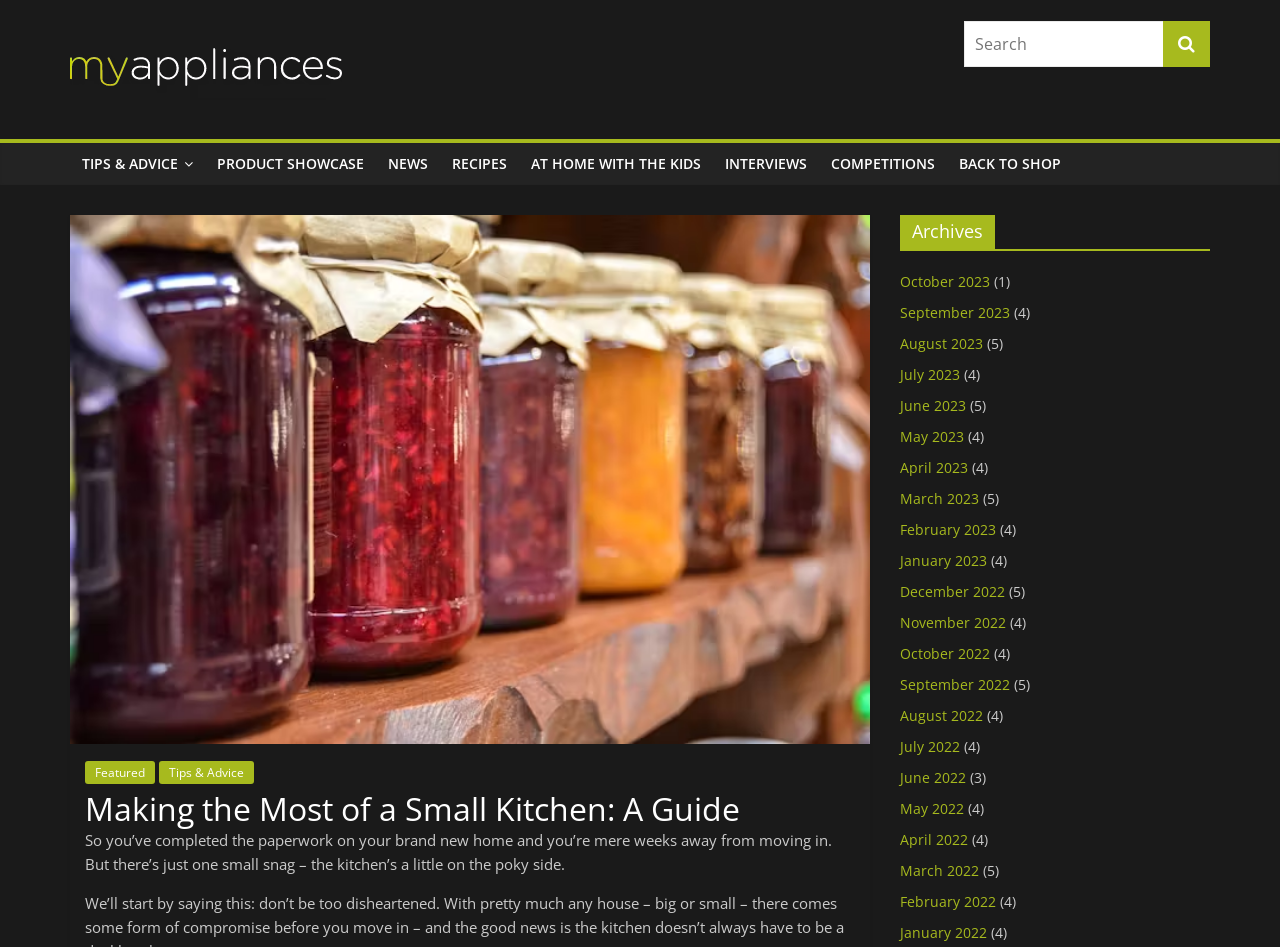Kindly determine the bounding box coordinates for the clickable area to achieve the given instruction: "Read the blog post".

[0.066, 0.877, 0.65, 0.923]